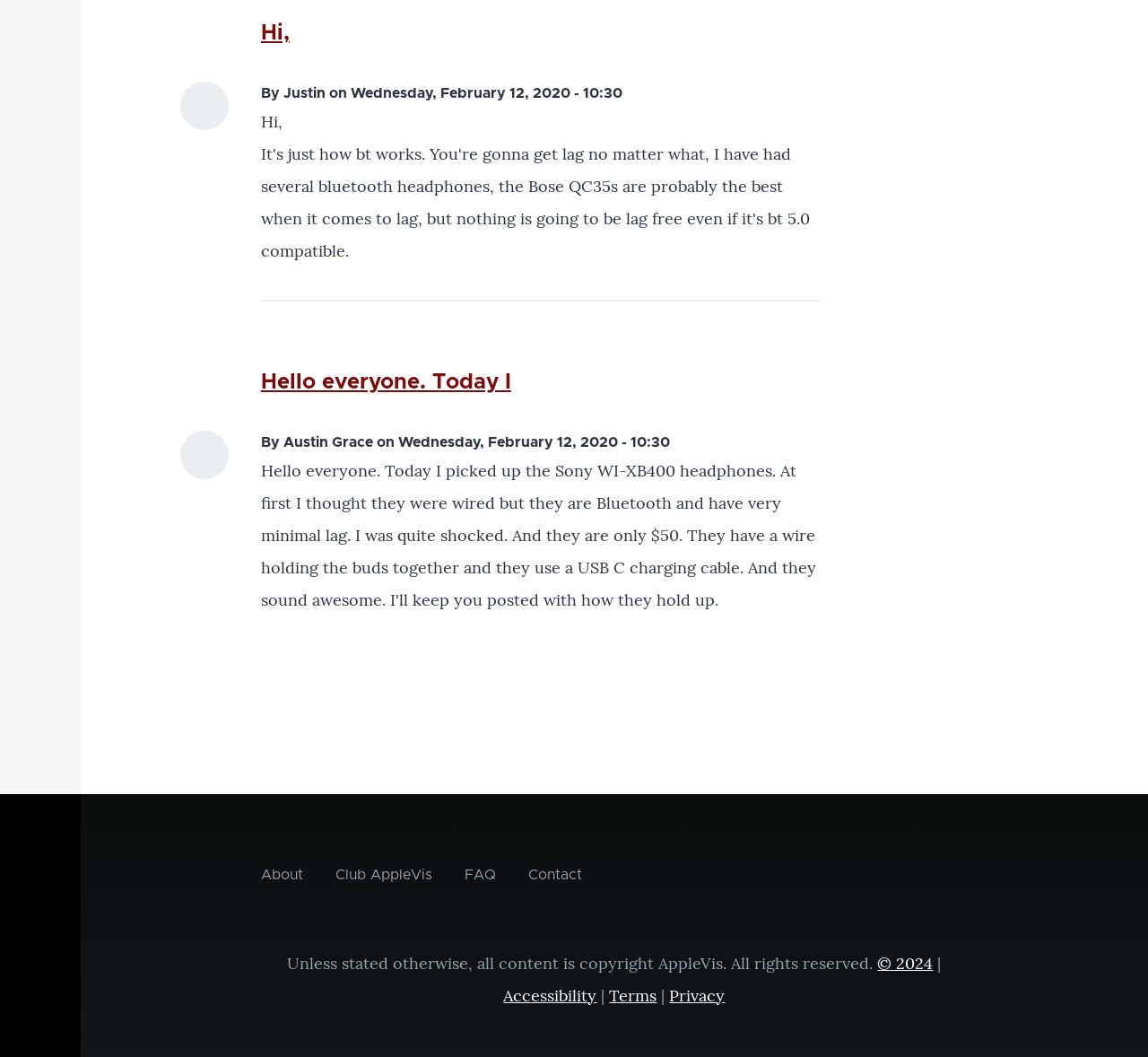Locate the UI element described as follows: "© 2024". Return the bounding box coordinates as four float numbers between 0 and 1 in the order [left, top, right, bottom].

[0.764, 0.902, 0.813, 0.921]